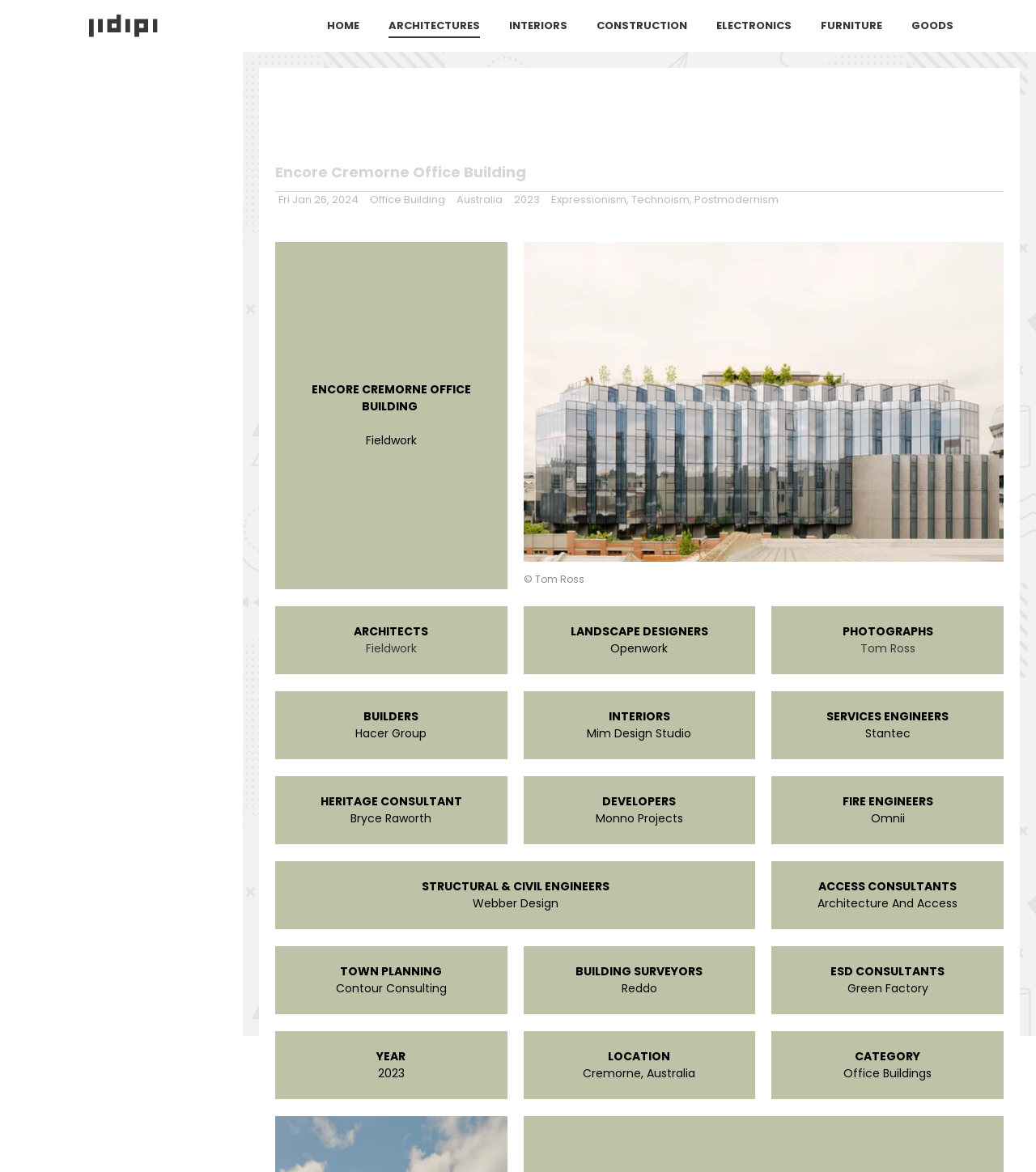Please identify the webpage's heading and generate its text content.

Encore Cremorne Office Building